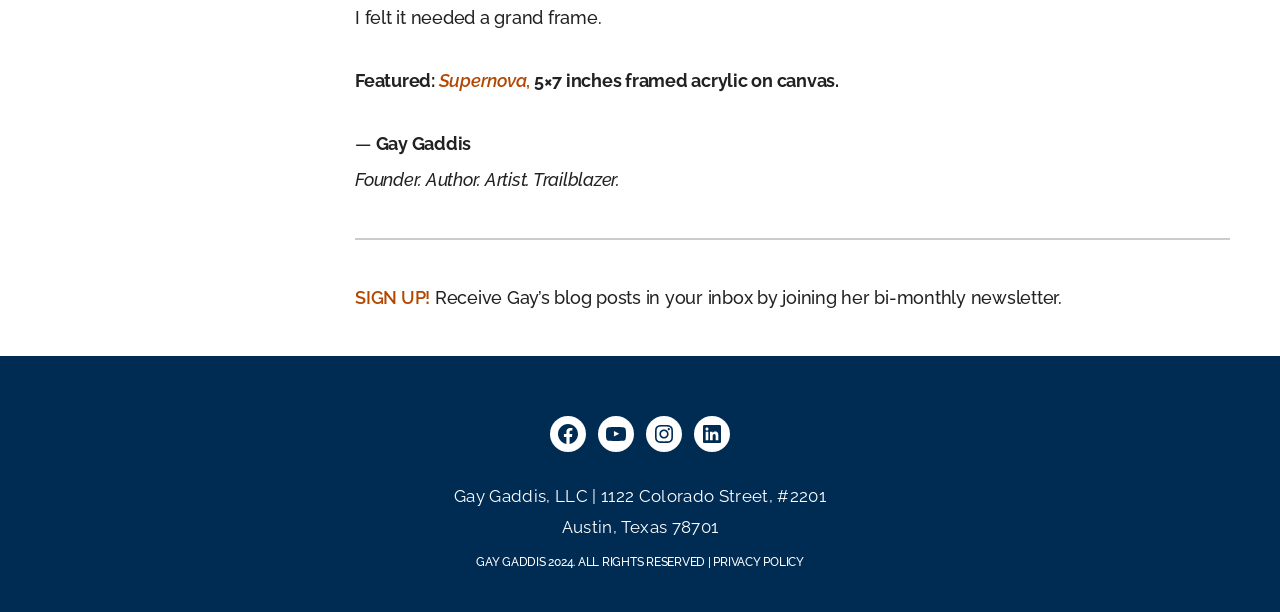Can you provide the bounding box coordinates for the element that should be clicked to implement the instruction: "Read the blog posts by Gay Gaddis"?

[0.336, 0.47, 0.829, 0.504]